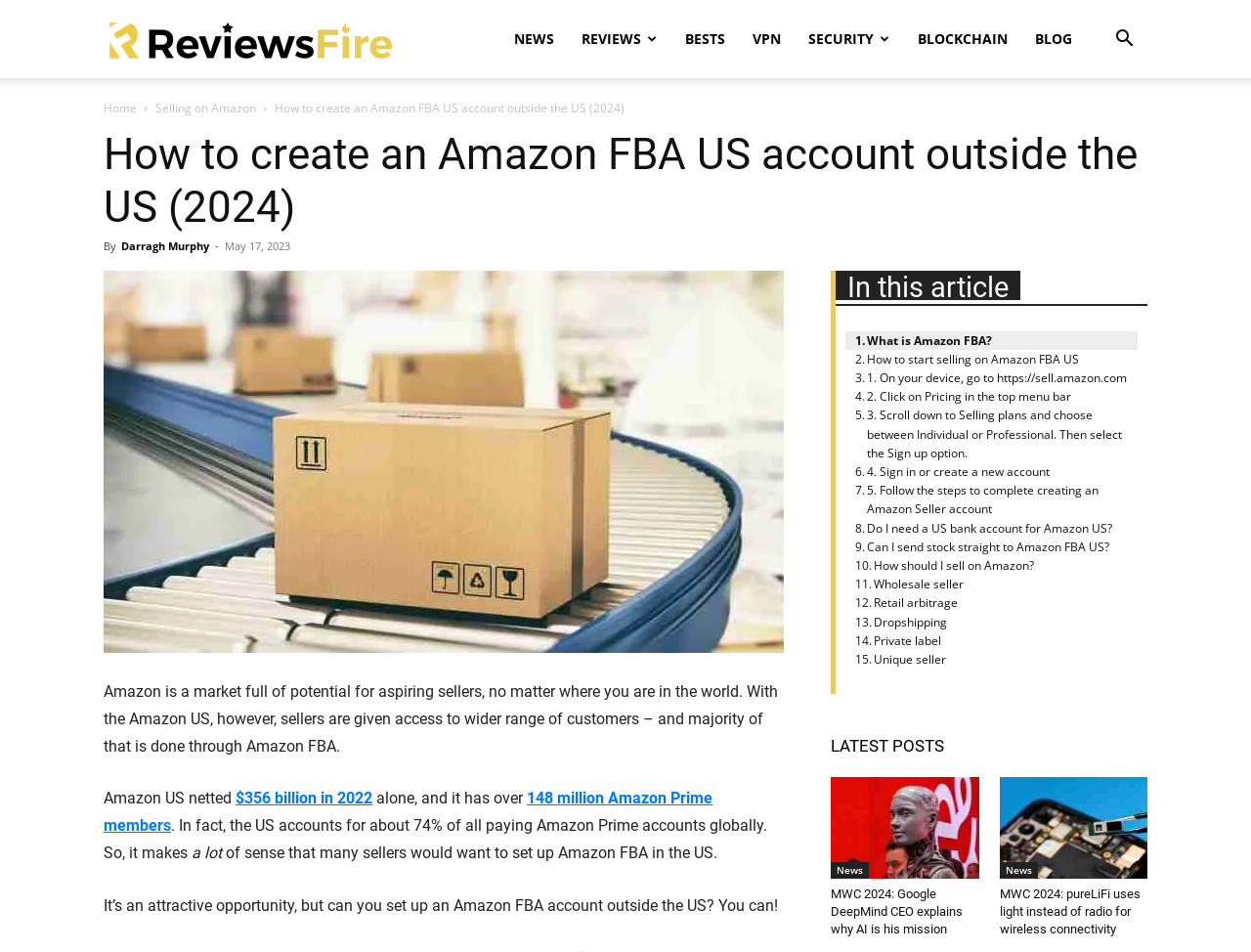What is the topic of the article?
Give a thorough and detailed response to the question.

I determined the answer by analyzing the content of the article, which discusses how to set up an Amazon FBA US account outside the US, indicating that the topic of the article is related to Amazon FBA US accounts.